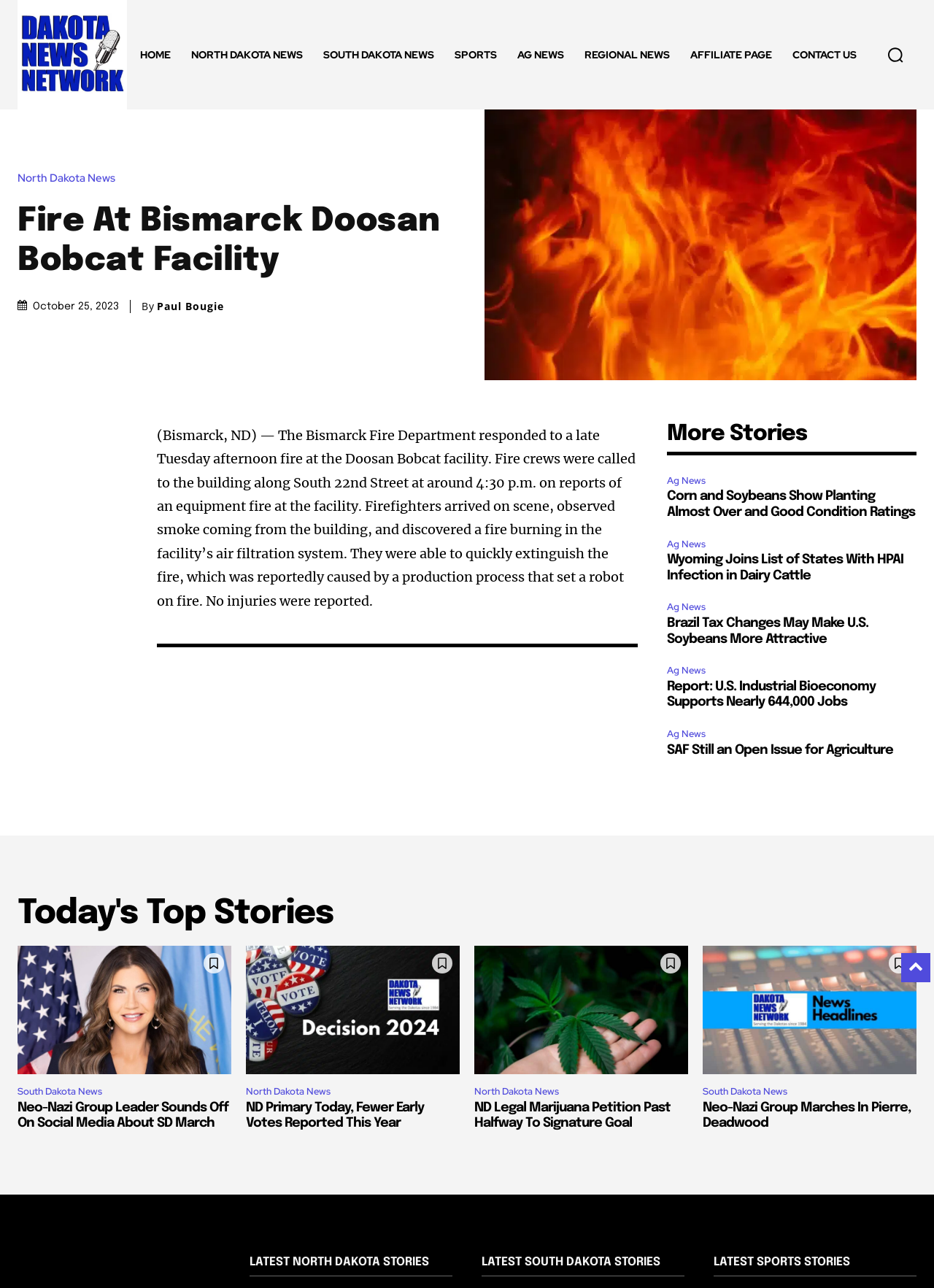Locate the bounding box coordinates of the clickable region necessary to complete the following instruction: "Click on the logo". Provide the coordinates in the format of four float numbers between 0 and 1, i.e., [left, top, right, bottom].

[0.019, 0.0, 0.136, 0.085]